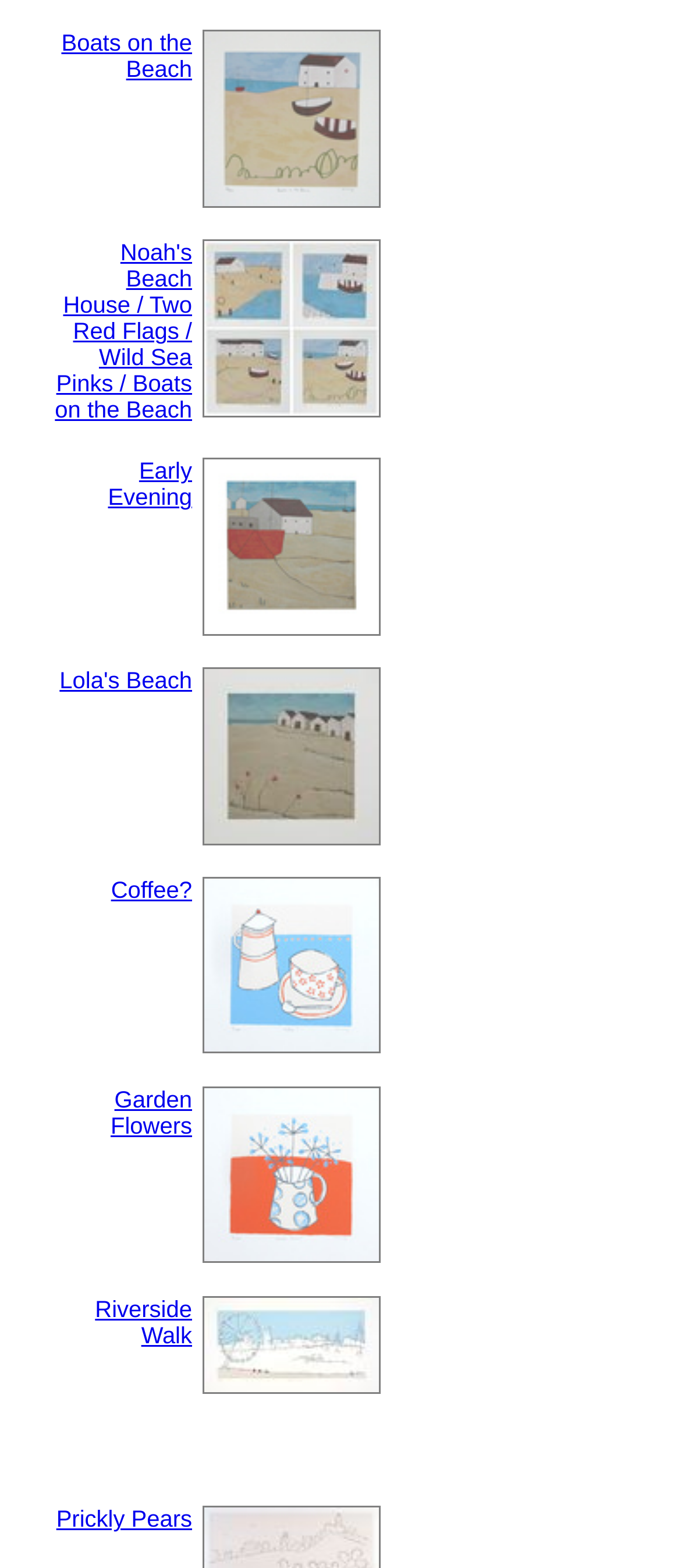Highlight the bounding box coordinates of the element you need to click to perform the following instruction: "click on Riverside Walk."

[0.14, 0.827, 0.282, 0.86]